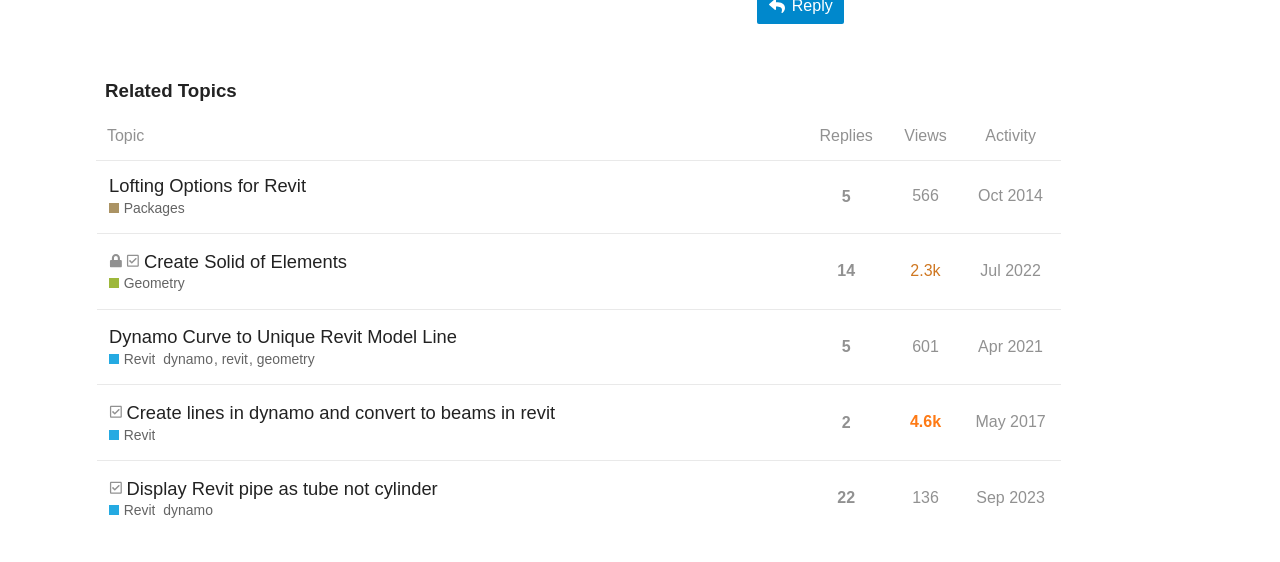Ascertain the bounding box coordinates for the UI element detailed here: "Lofting Options for Revit". The coordinates should be provided as [left, top, right, bottom] with each value being a float between 0 and 1.

[0.085, 0.285, 0.239, 0.376]